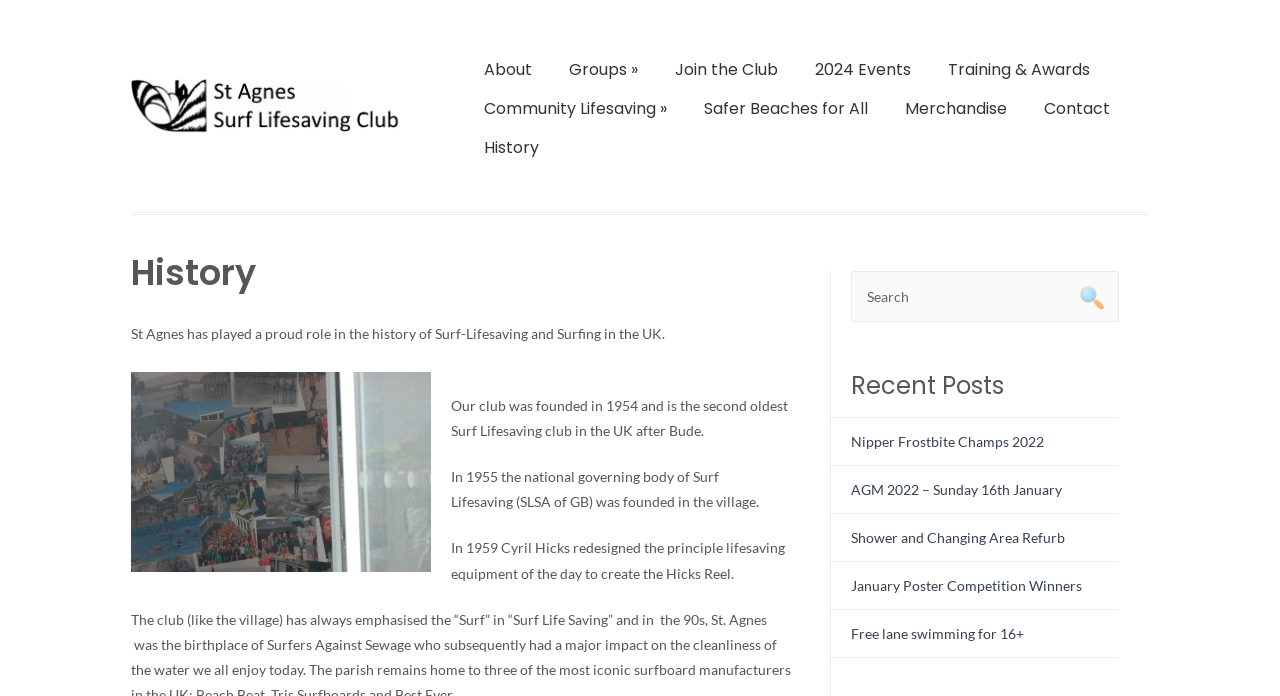Illustrate the webpage's structure and main components comprehensively.

The webpage is about the history of St Agnes Surf Life Saving Club. At the top, there is a logo of the club, accompanied by a link to the club's homepage. Below the logo, there is a navigation menu with links to various sections of the website, including "About", "Groups", "Join the Club", "2024 Events", "Training & Awards", "Community Lifesaving", "Safer Beaches for All", "Merchandise", and "Contact".

The main content of the page is divided into two sections. The first section is headed "History" and provides a brief overview of the club's history, stating that St Agnes has played a proud role in the history of Surf-Lifesaving and Surfing in the UK. Below this heading, there is an image related to surfing, followed by three paragraphs of text that provide more details about the club's history, including its founding in 1954 and the development of lifesaving equipment.

The second section is headed "Recent Posts" and features a list of five links to recent news articles or blog posts, including "Nipper Frostbite Champs 2022", "AGM 2022 – Sunday 16th January", "Shower and Changing Area Refurb", "January Poster Competition Winners", and "Free lane swimming for 16+". On the right side of the page, there is a search bar with a button to submit the search query.